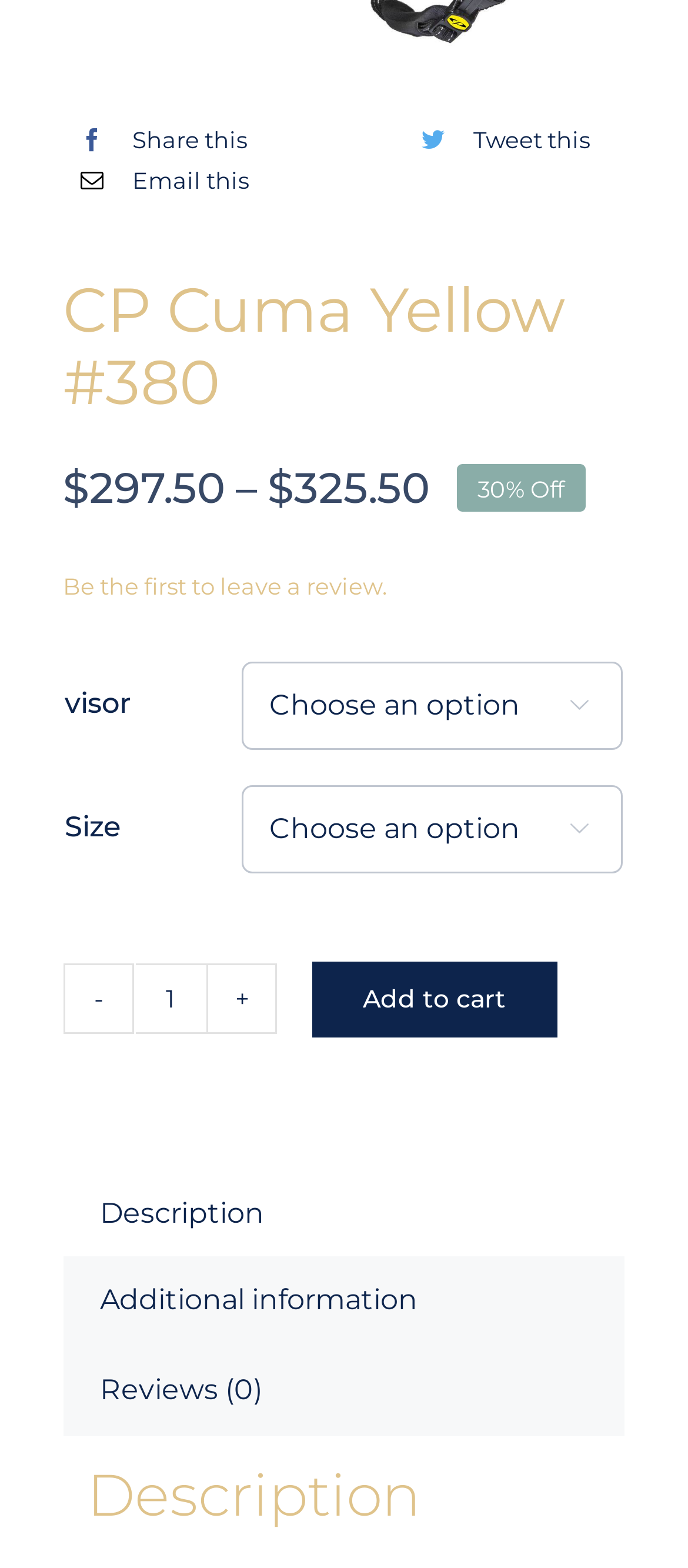Identify the bounding box coordinates for the UI element described as: "Share this".

[0.091, 0.076, 0.359, 0.102]